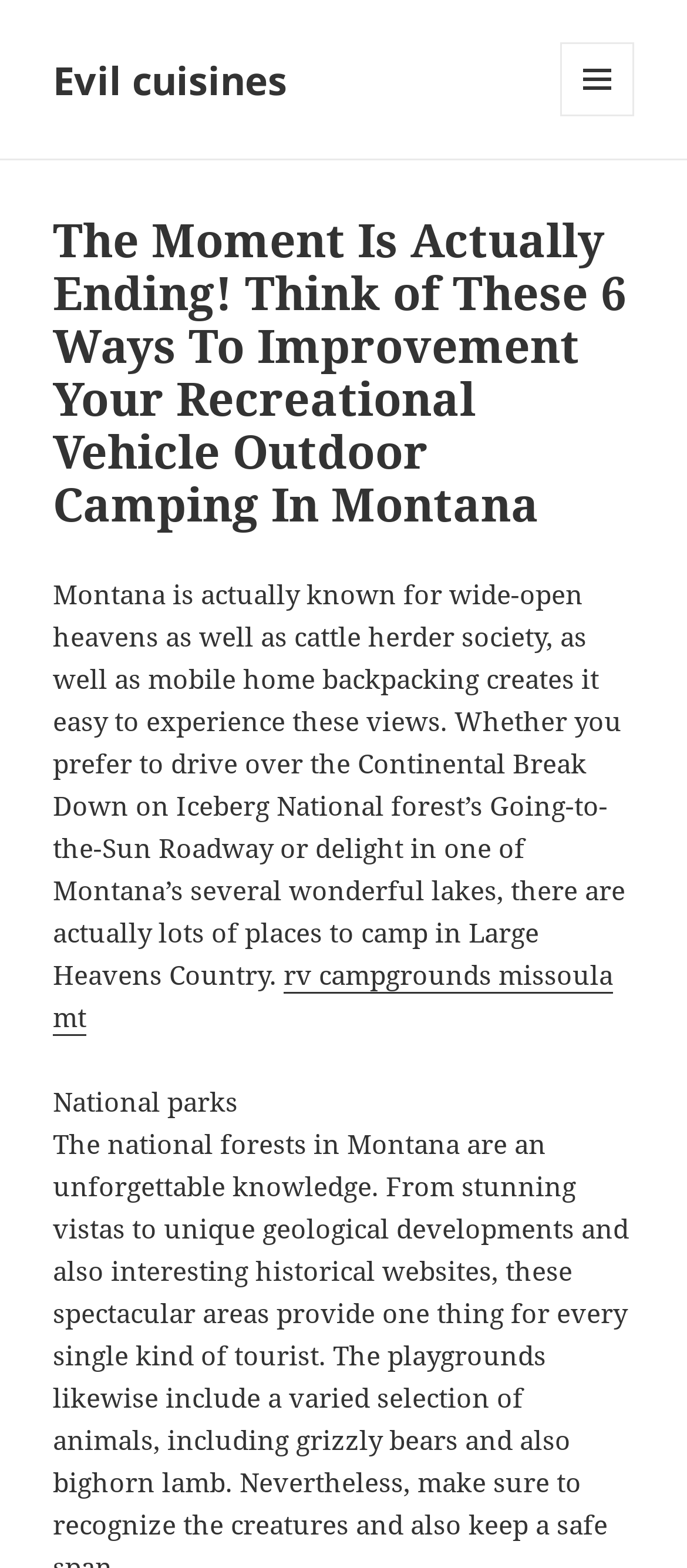Provide a one-word or short-phrase response to the question:
What road is mentioned in the webpage?

Going-to-the-Sun Roadway